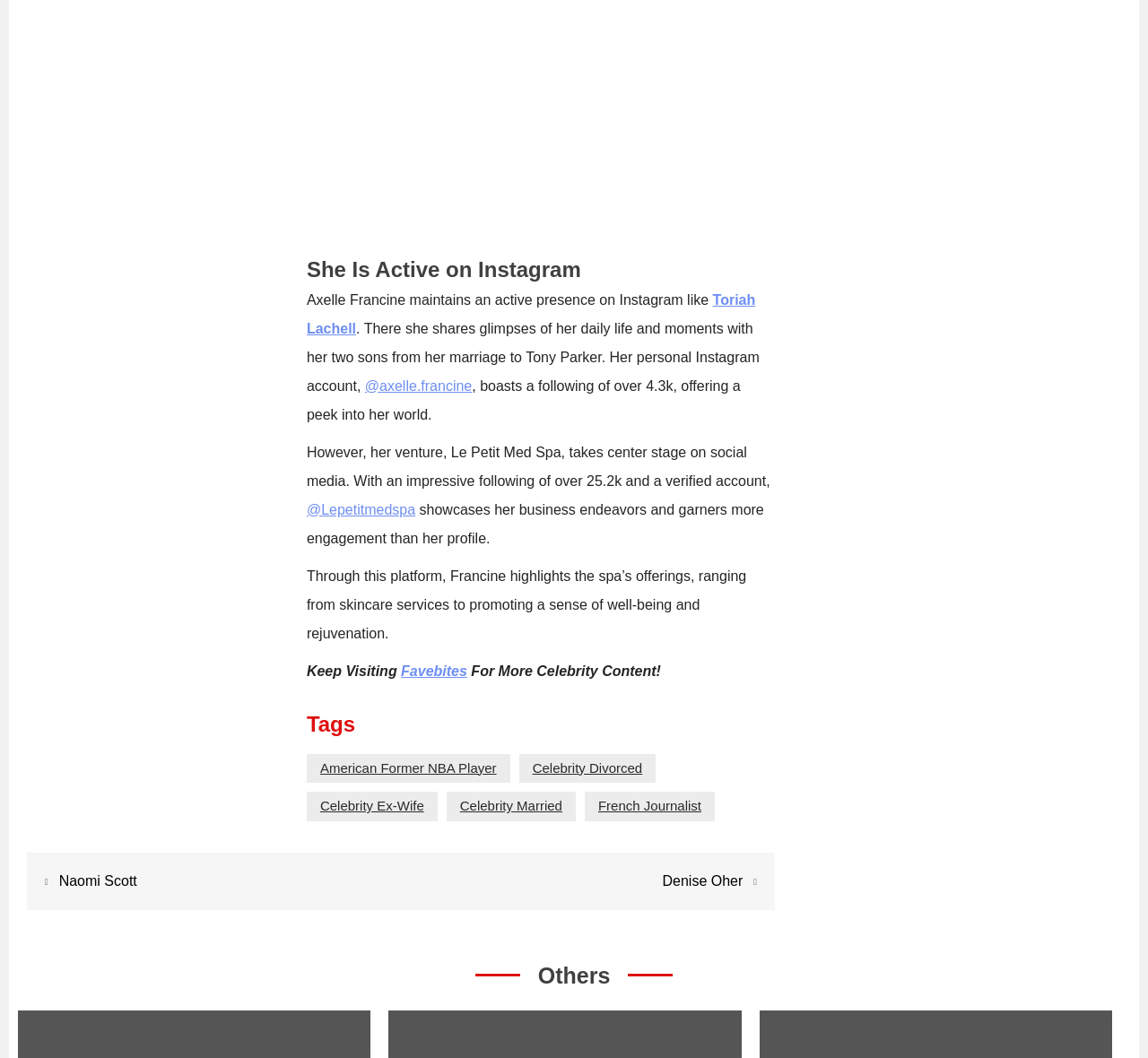Please mark the bounding box coordinates of the area that should be clicked to carry out the instruction: "Read more about Naomi Scott".

[0.051, 0.825, 0.119, 0.839]